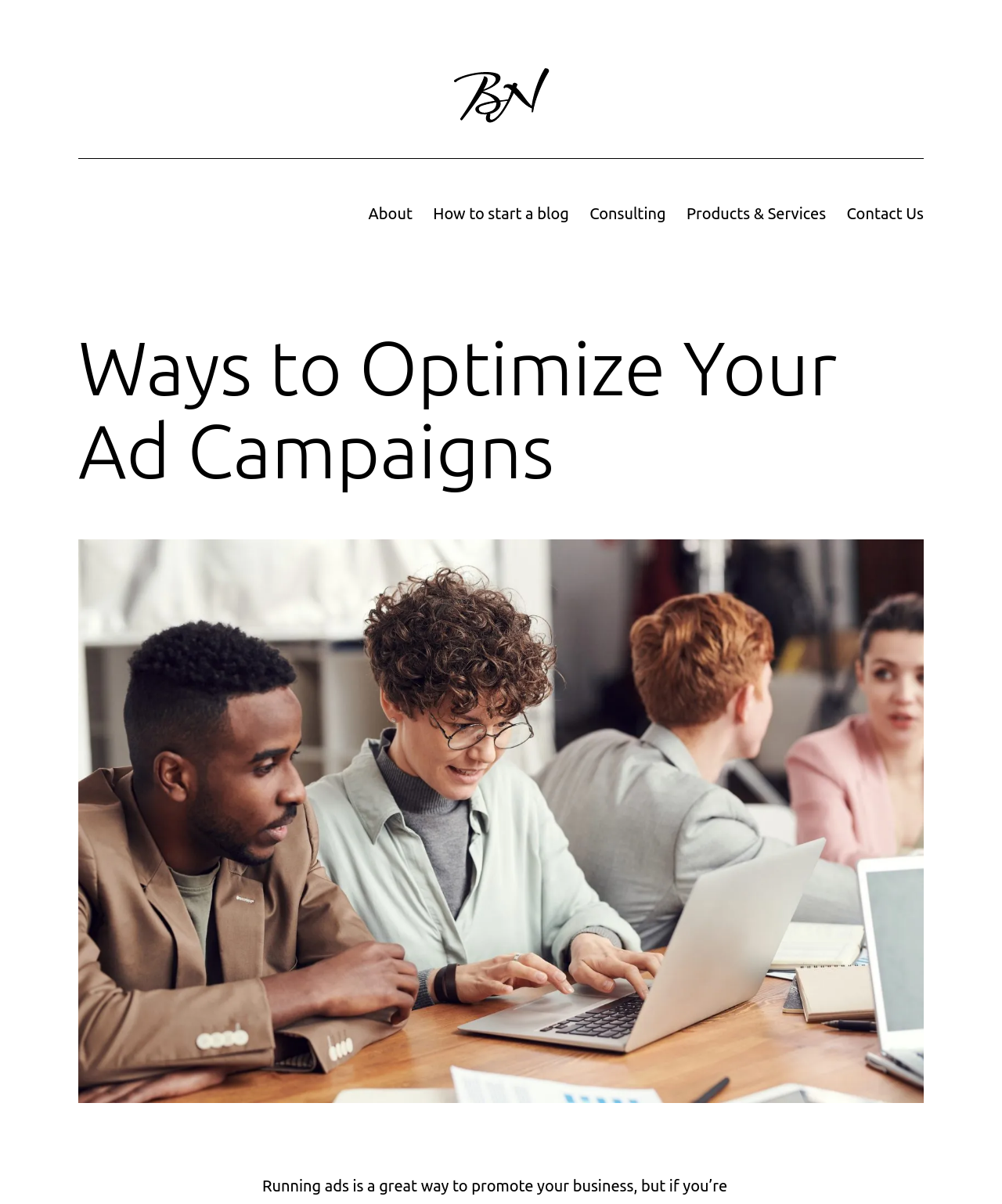How many links are in the primary menu?
Could you please answer the question thoroughly and with as much detail as possible?

I counted the number of link elements within the navigation element with the description 'Primary menu'. There are 5 link elements, corresponding to the menu items 'About', 'How to start a blog', 'Consulting', 'Products & Services', and 'Contact Us'.